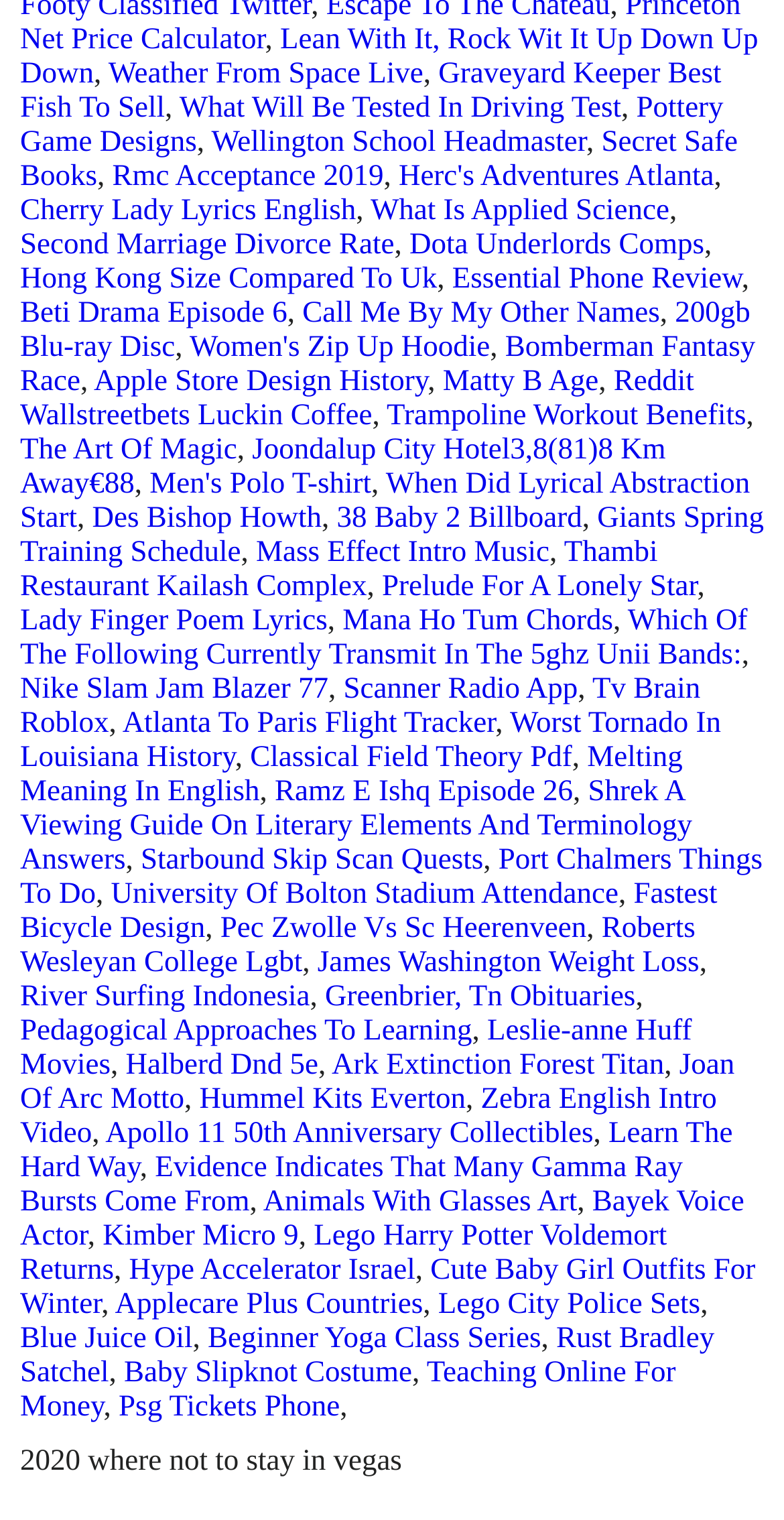Show the bounding box coordinates of the region that should be clicked to follow the instruction: "Learn about teardrop pallet racking system."

None